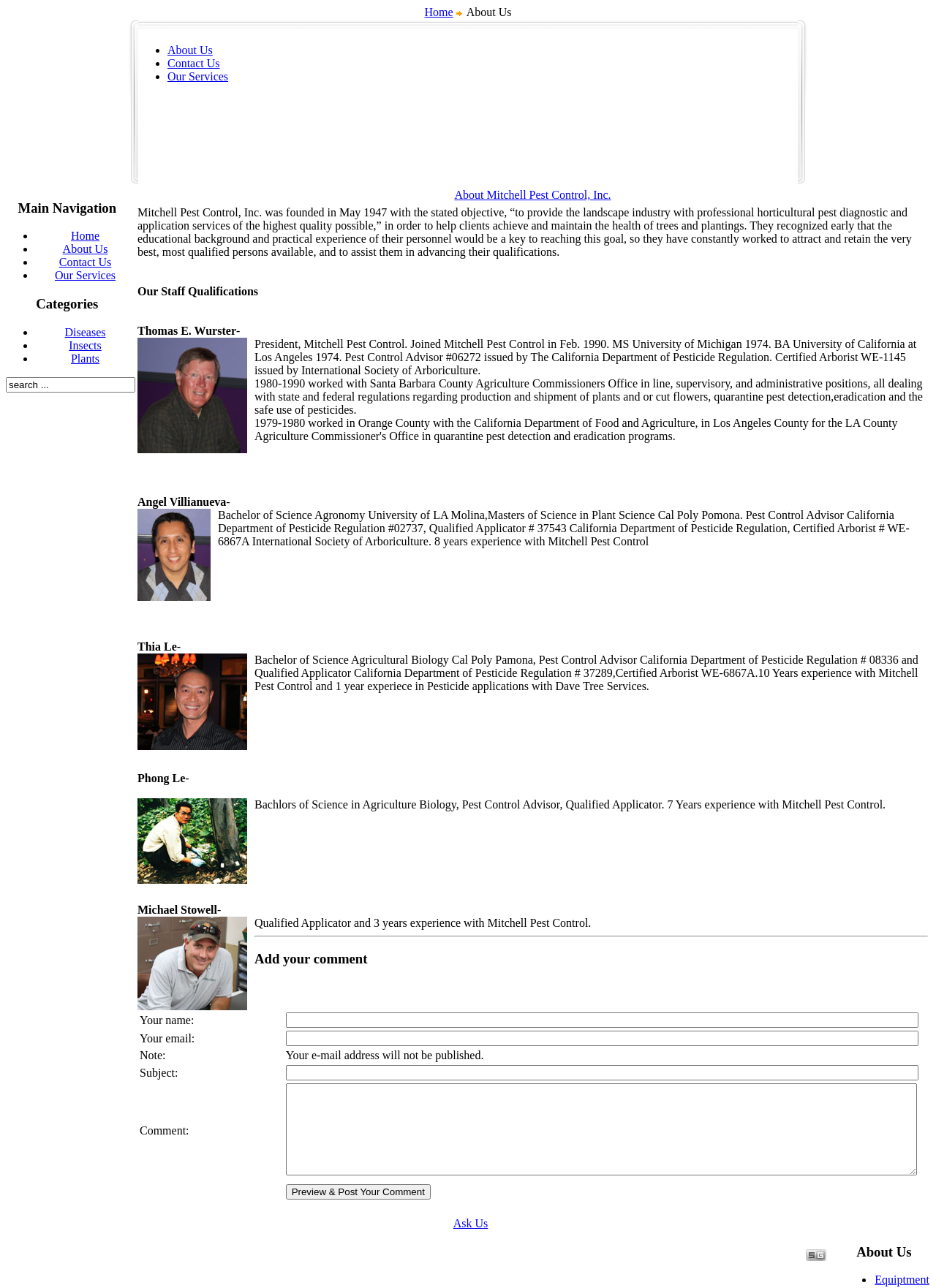Determine the bounding box coordinates of the clickable region to execute the instruction: "add a comment". The coordinates should be four float numbers between 0 and 1, denoted as [left, top, right, bottom].

[0.147, 0.738, 0.991, 0.751]